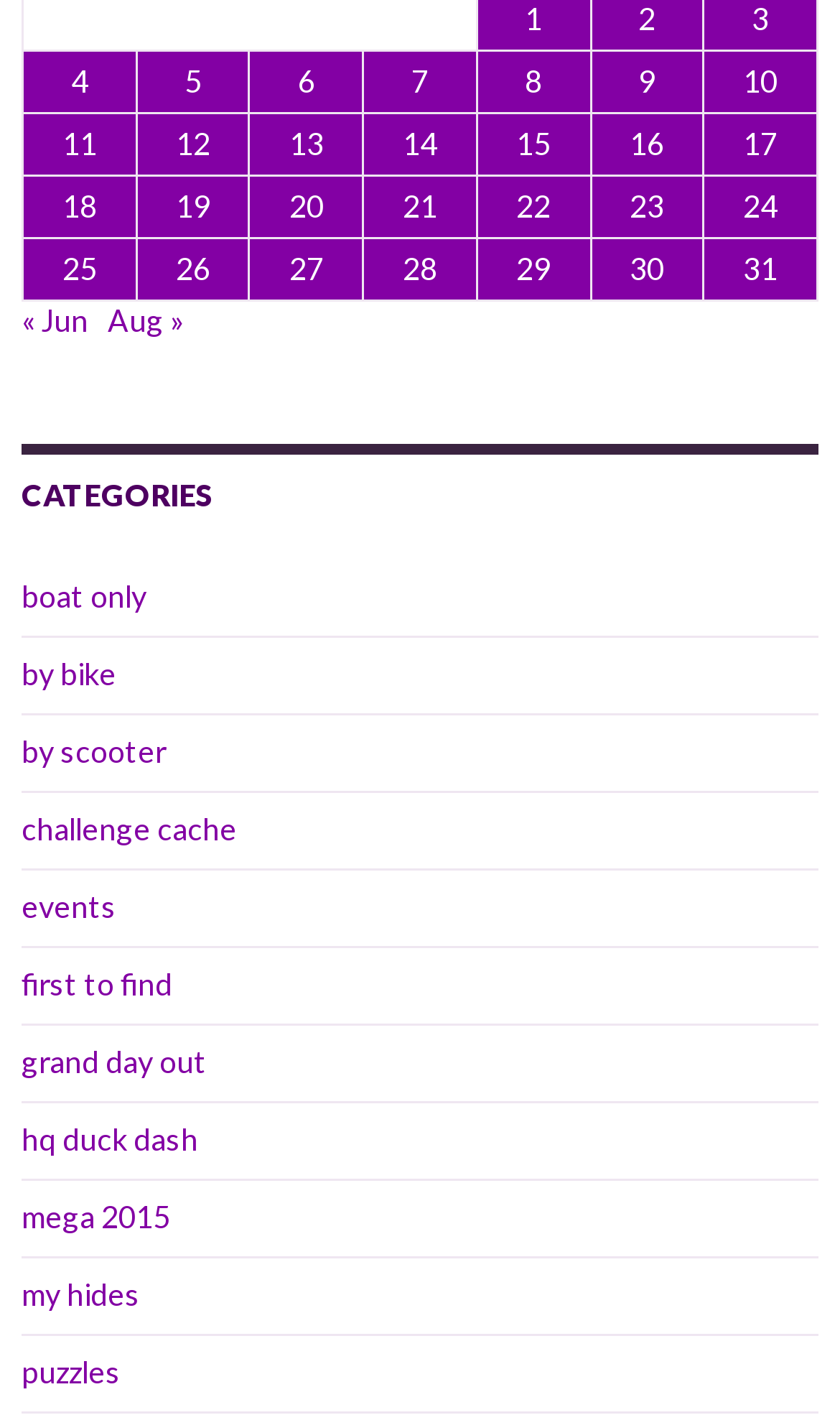Point out the bounding box coordinates of the section to click in order to follow this instruction: "View posts published on July 31, 2016".

[0.839, 0.169, 0.972, 0.212]